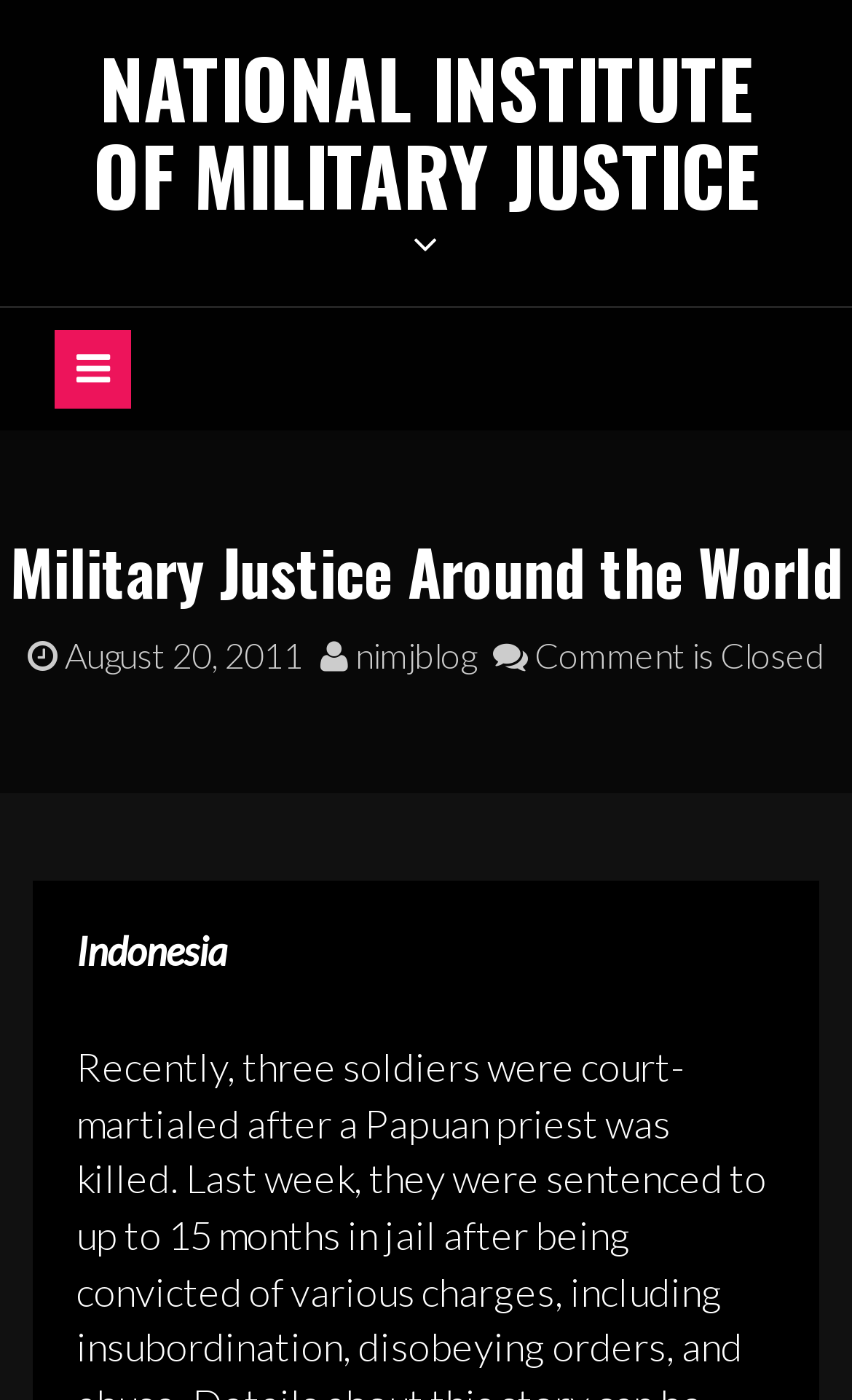Answer the question with a single word or phrase: 
What is the country being discussed?

Indonesia